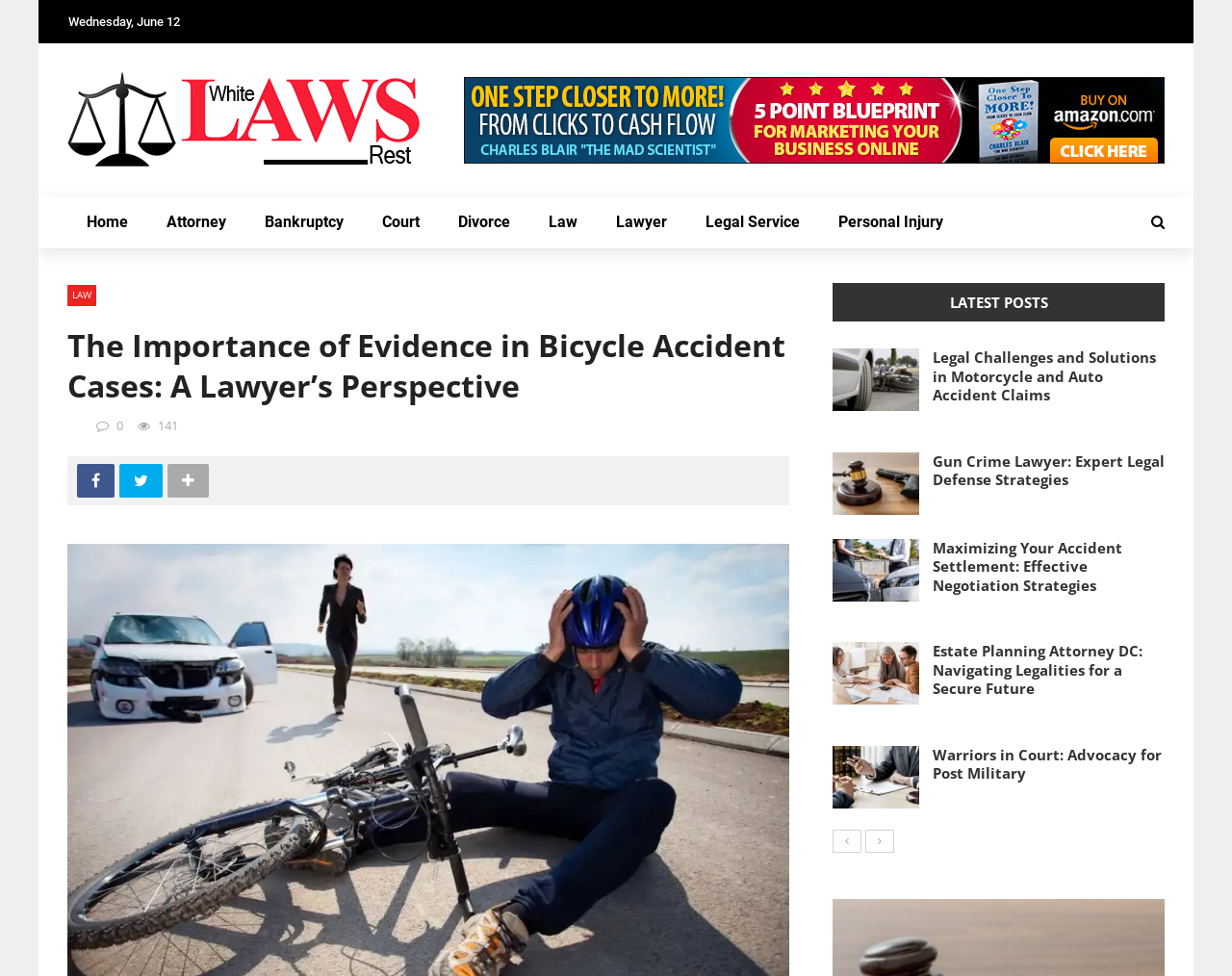What social media platforms are linked on the webpage?
Please describe in detail the information shown in the image to answer the question.

The webpage includes links to Facebook and Twitter, indicated by the generic elements 'Facebook' and 'Twitter' with corresponding icons, allowing users to access the law firm's social media profiles.